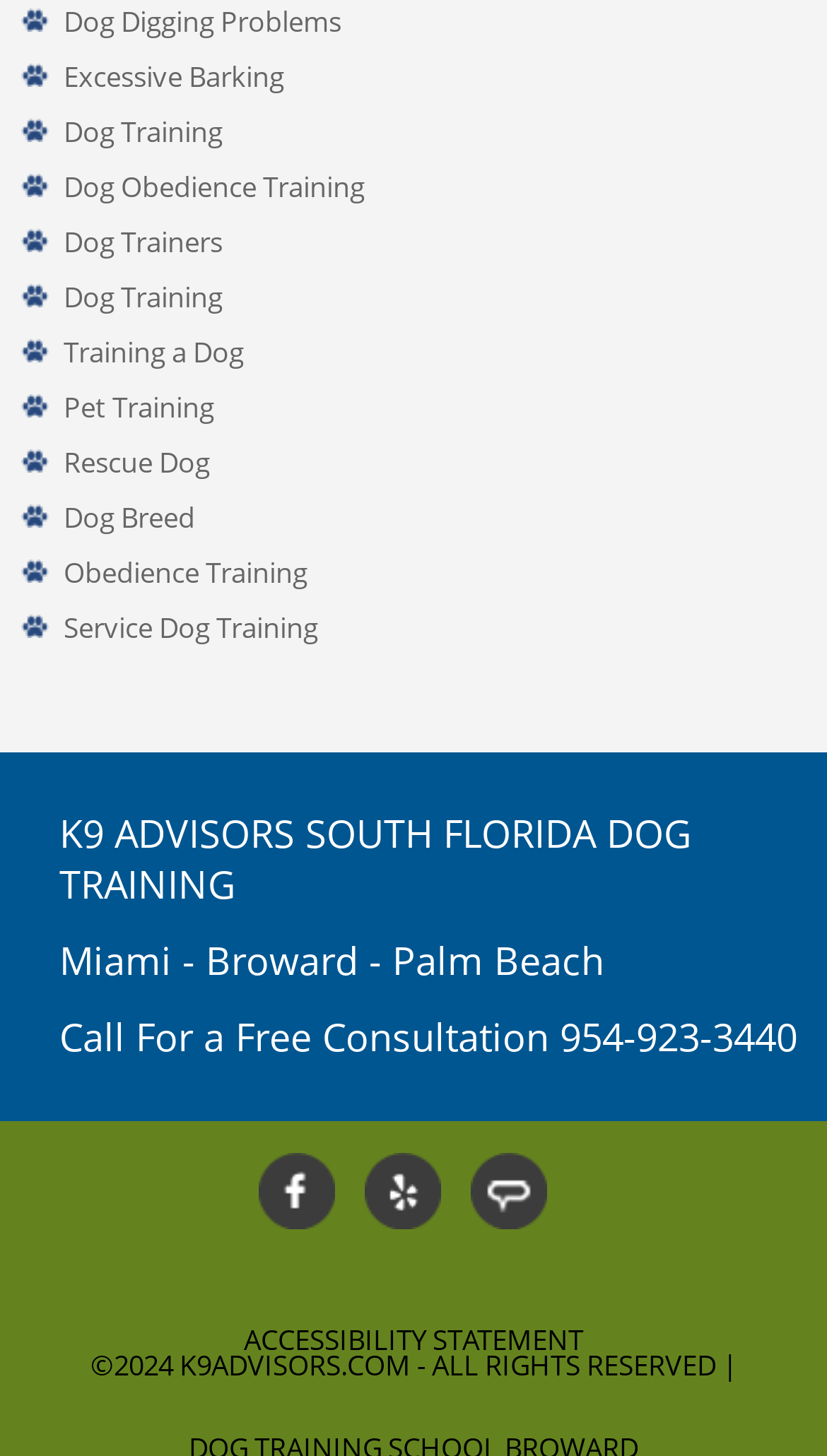What is the phone number for a free consultation? Based on the screenshot, please respond with a single word or phrase.

954-923-3440